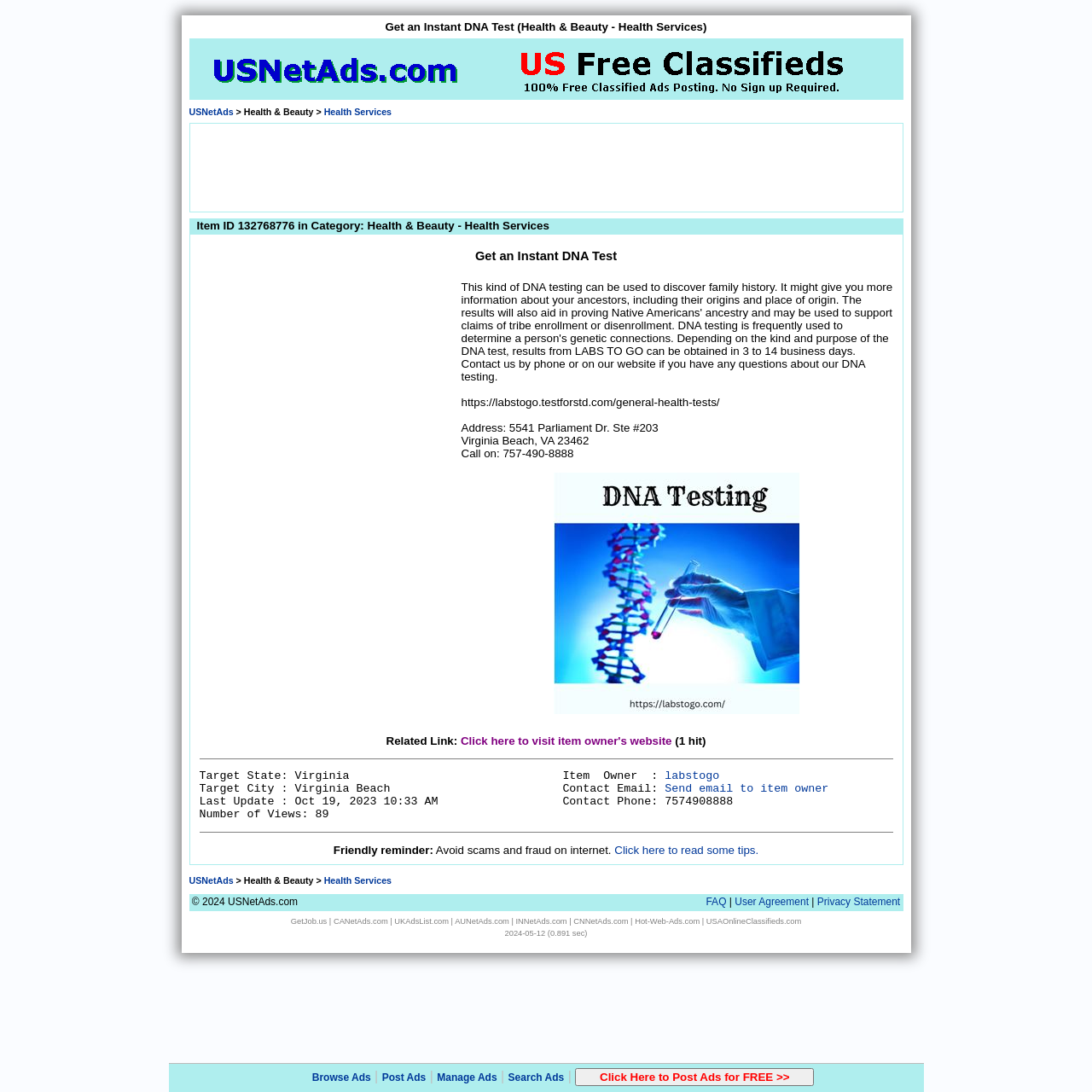Please mark the clickable region by giving the bounding box coordinates needed to complete this instruction: "View the attached file ftp-errorlog.txt".

None